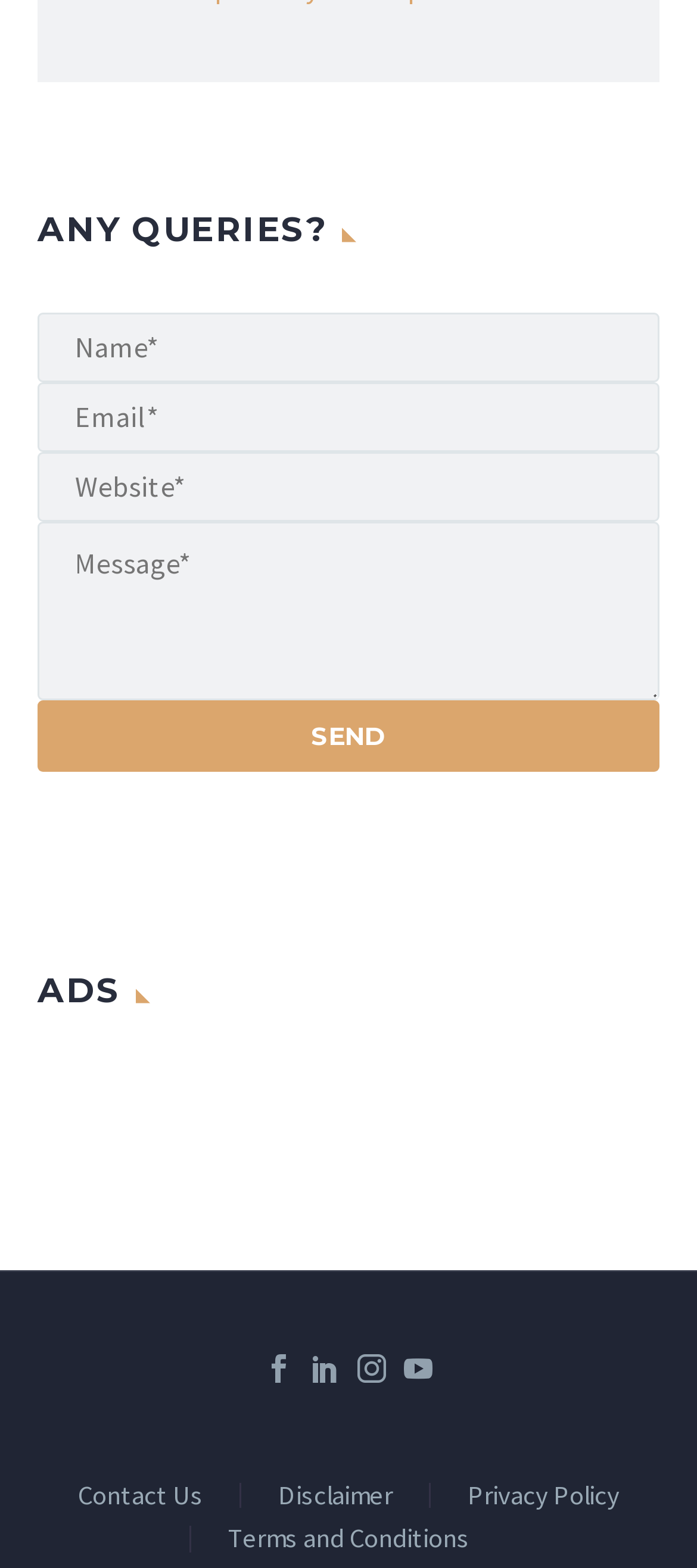Answer the following in one word or a short phrase: 
What is the text on the send button?

SEND